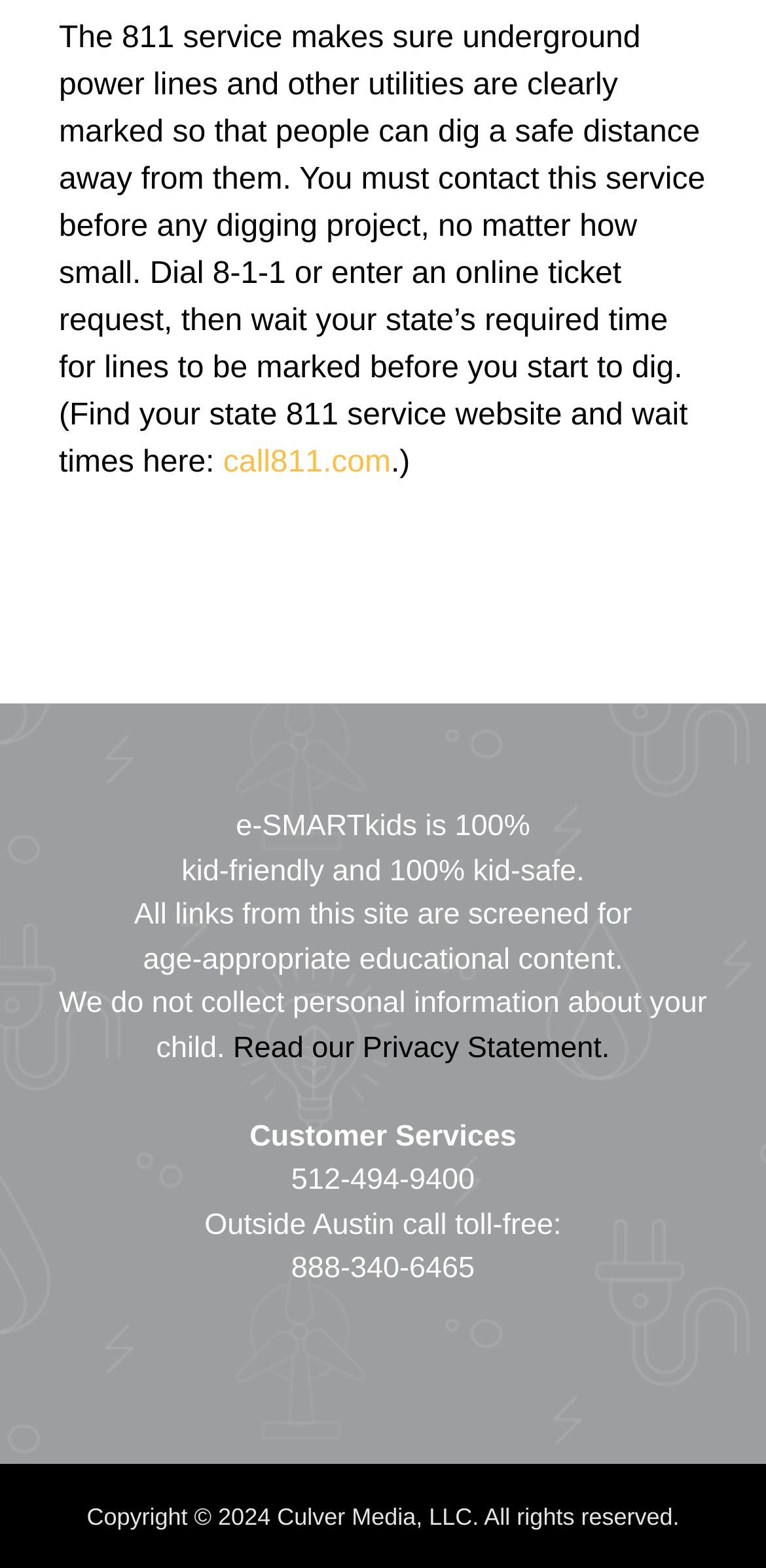Identify the bounding box coordinates for the UI element described as follows: "Read our Privacy Statement.". Ensure the coordinates are four float numbers between 0 and 1, formatted as [left, top, right, bottom].

[0.304, 0.658, 0.796, 0.679]